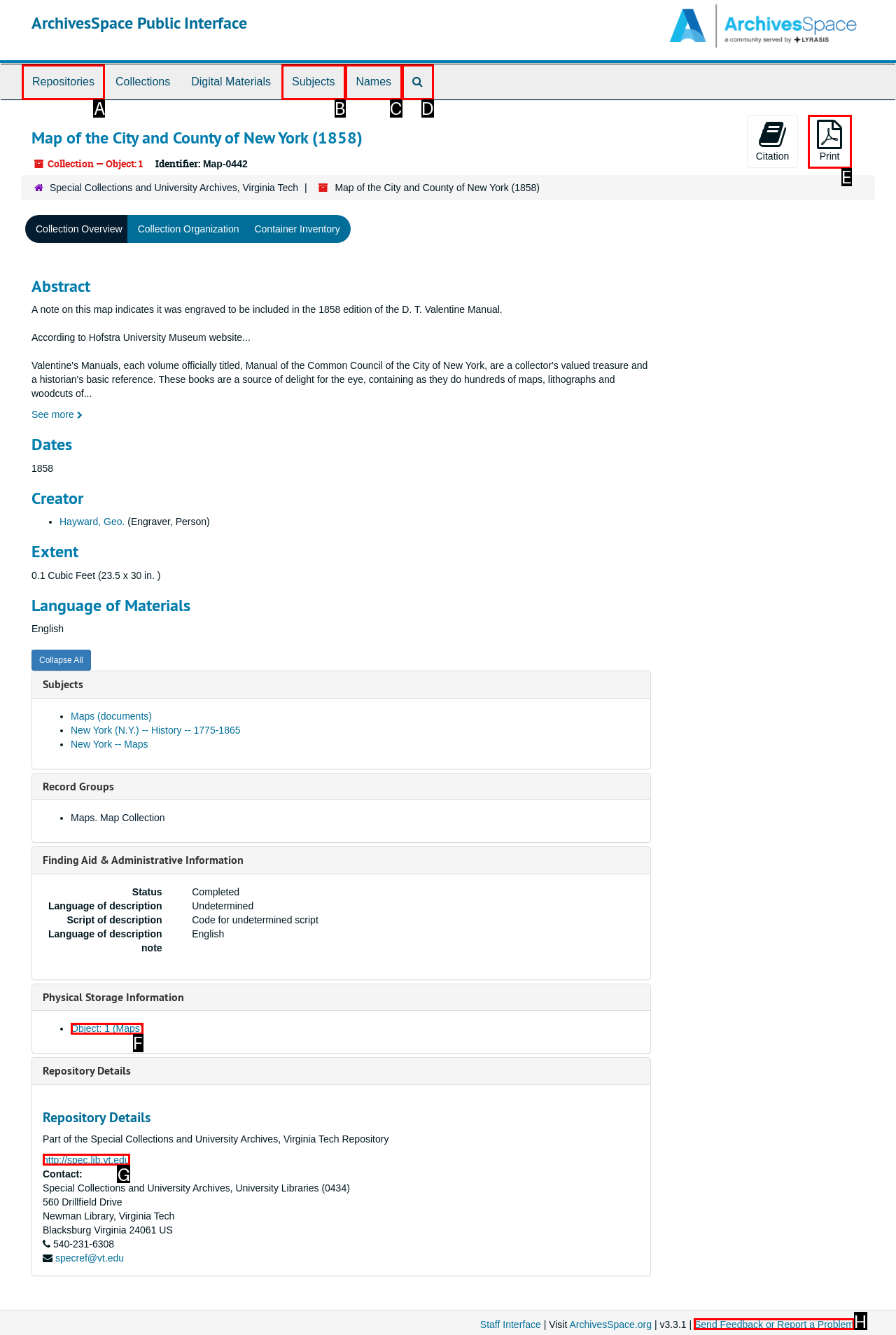Identify the correct choice to execute this task: Click on the 'Print' button
Respond with the letter corresponding to the right option from the available choices.

E